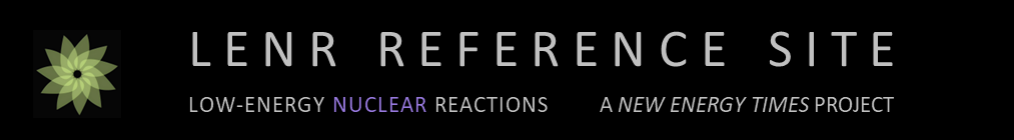Please give a one-word or short phrase response to the following question: 
What is the purpose of the 'LENR Reference Site'?

promoting information